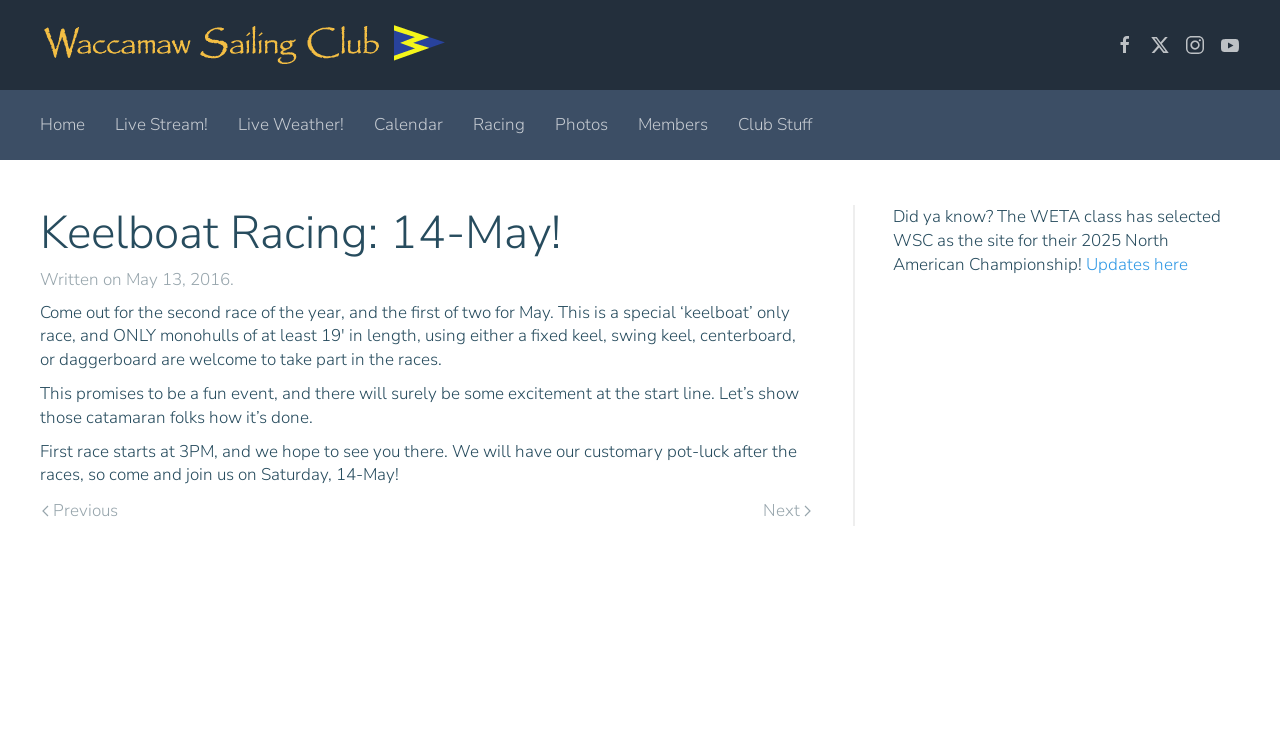Give an in-depth explanation of the webpage layout and content.

The webpage is about the Waccamaw Sailing Club's keelboat racing event on May 14th. At the top left corner, there is a link to skip to the main content and a link to go back to the home page, accompanied by the club's logo. On the top right corner, there are five social media links, each represented by an icon.

Below the top navigation bar, there is a main menu with links to different sections of the website, including Home, Live Stream, Live Weather, Calendar, Racing, Photos, Members, and Club Stuff.

The main content of the page is an article about the keelboat racing event. The title "Keelboat Racing: 14-May!" is prominently displayed at the top. Below the title, there is a written date and a brief description of the event, which is a special keelboat-only race for monohulls of at least 19 feet in length. The description also mentions that the event promises to be fun and exciting, and invites participants to join in.

Further down, there is a section with details about the event, including the start time and a mention of a pot-luck after the races. At the bottom of the article, there are links to previous and next pages, accompanied by arrow icons.

On the right side of the page, there is a complementary section with a fun fact about the WETA class selecting the Waccamaw Sailing Club as the site for their 2025 North American Championship, along with a link to updates about the event.